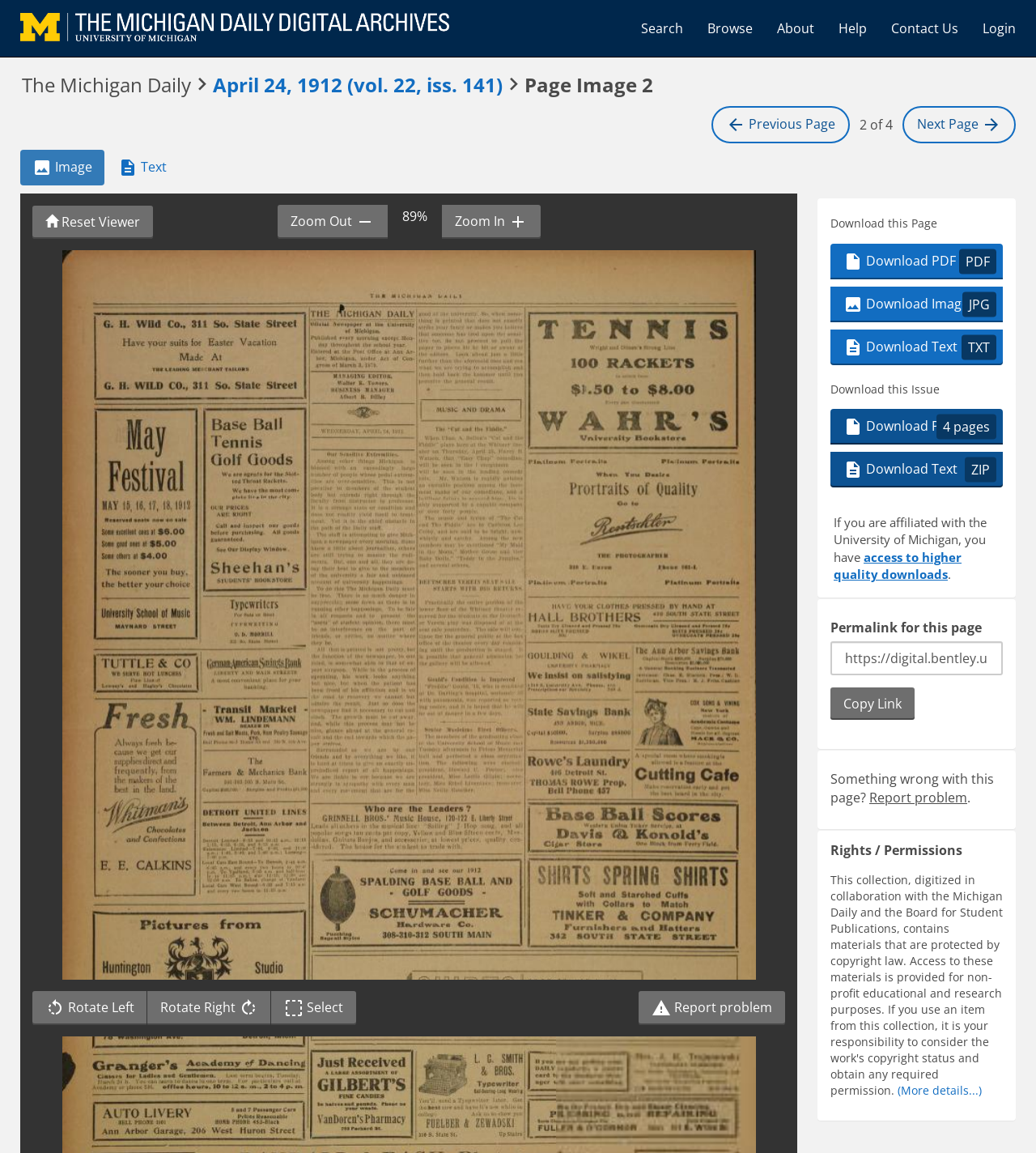Give a complete and precise description of the webpage's appearance.

This webpage is an archive of The Michigan Daily newspaper, specifically the second page of the April 24, 1912, issue (vol. 22, iss. 141). At the top, there is a header section with links to "The Michigan Daily Digital Archives", "Search", "Browse", "About", "Help", "Contact Us", and "Login". Below the header, there is a heading that displays the title of the page, "The Michigan Daily April 24, 1912 (vol. 22, iss. 141) Page Image 2". 

To the right of the heading, there are navigation links to the previous and next pages. Below the navigation links, there is a tab list with two tabs, "Image" and "Text", which allow users to switch between viewing the page image and the page text. 

On the left side of the page, there are several groups of controls. The first group contains a reset viewer button. The second group contains zoom controls, including zoom out and zoom in buttons, and a text display showing the current zoom level (89%). The third group contains image controls, including rotate left, rotate right, and toggle select buttons. 

Below the controls, there is a link to report a problem with the page. On the right side of the page, there are several sections. The first section is labeled "Page Options" and contains a heading. The second section is labeled "Download this Page" and contains links to download the page as a PDF, image, or text file. 

The third section is labeled "Download this Issue" and contains links to download the entire issue as a PDF or text file. Below these sections, there is a paragraph of text explaining that users affiliated with the University of Michigan have access to higher-quality downloads. 

There is also a permalink section that allows users to copy a link to the page. A "Copy Link" button is provided for convenience. Below the permalink section, there is a section that allows users to report problems with the page. Finally, there is a section labeled "Rights / Permissions" with a button to view more details.